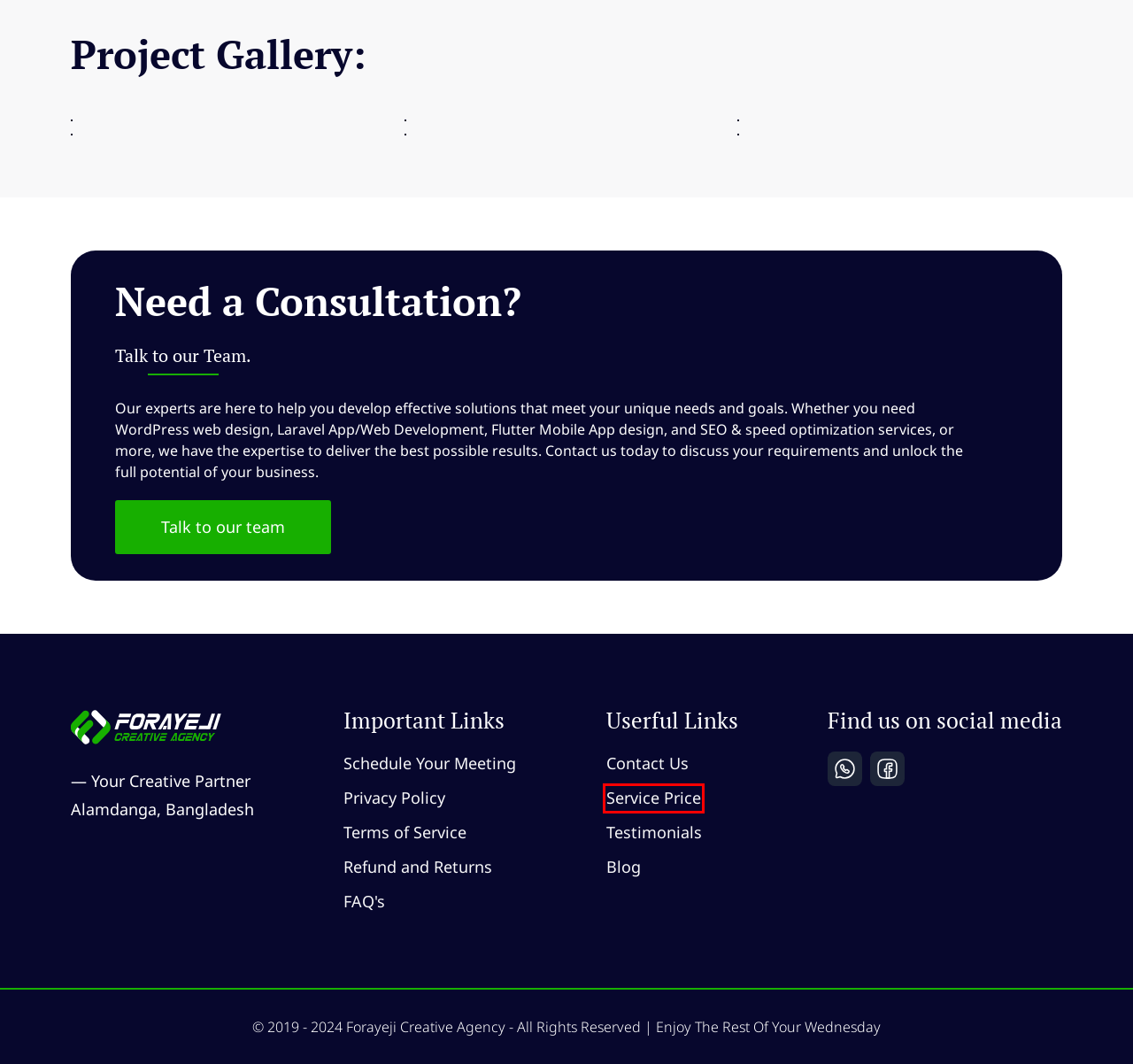A screenshot of a webpage is given, featuring a red bounding box around a UI element. Please choose the webpage description that best aligns with the new webpage after clicking the element in the bounding box. These are the descriptions:
A. SEO speed and image optimization - Forayeji Creative Agency
B. Service Price - Forayeji Creative Agency
C. Affordable Web Design Services in 2024
D. Contact Us for your ultimate solution - Forayeji Creative Agency
E. FAQ's - Forayeji Creative Agency
F. Privacy Policy - Forayeji Creative Agency
G. tos&rar - Forayeji Creative Agency
H. About Us - Forayeji Creative Agency

B